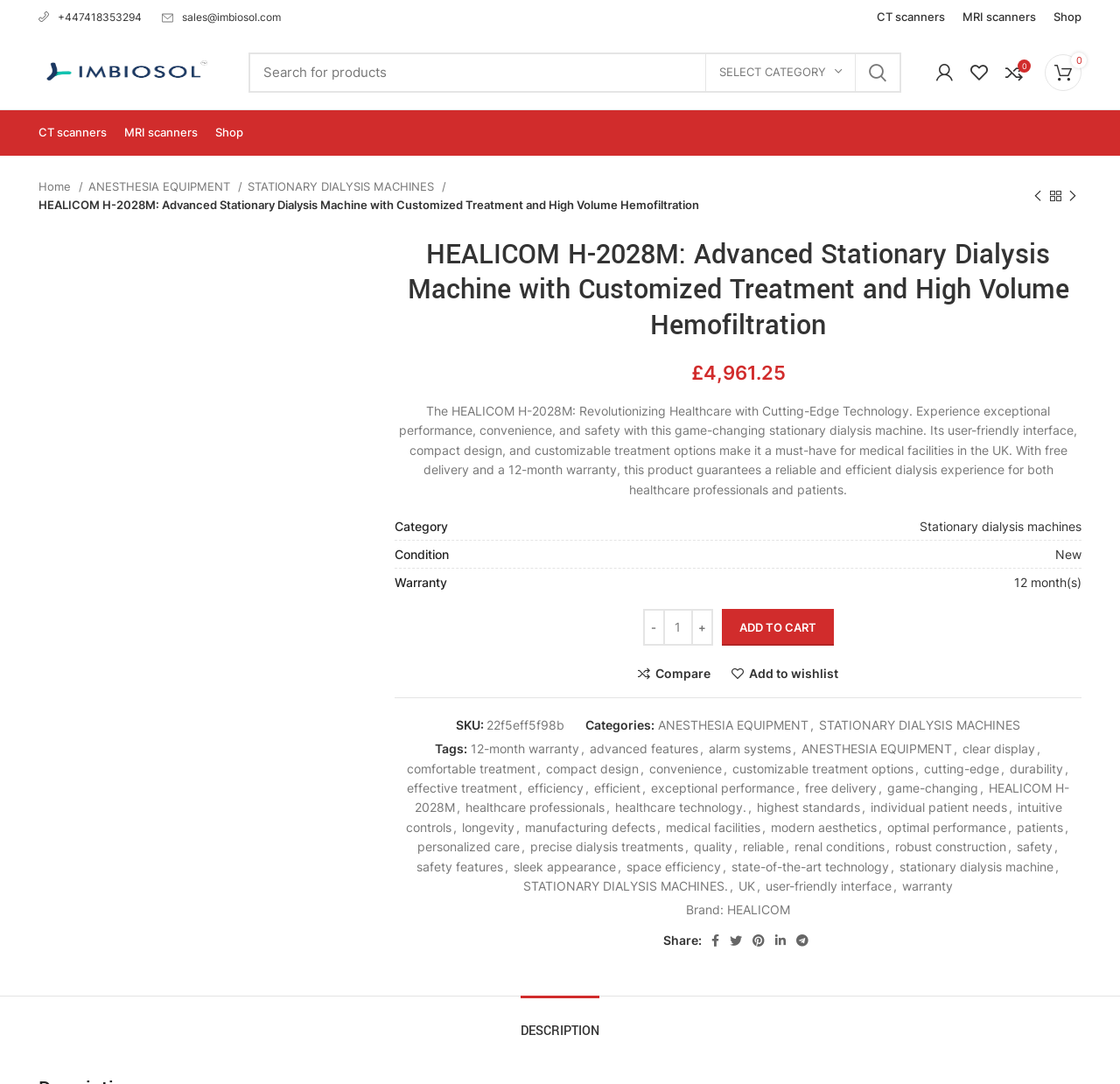Please determine the bounding box coordinates for the element with the description: "parent_node: Share: aria-label="Pinterest social link"".

[0.667, 0.857, 0.687, 0.878]